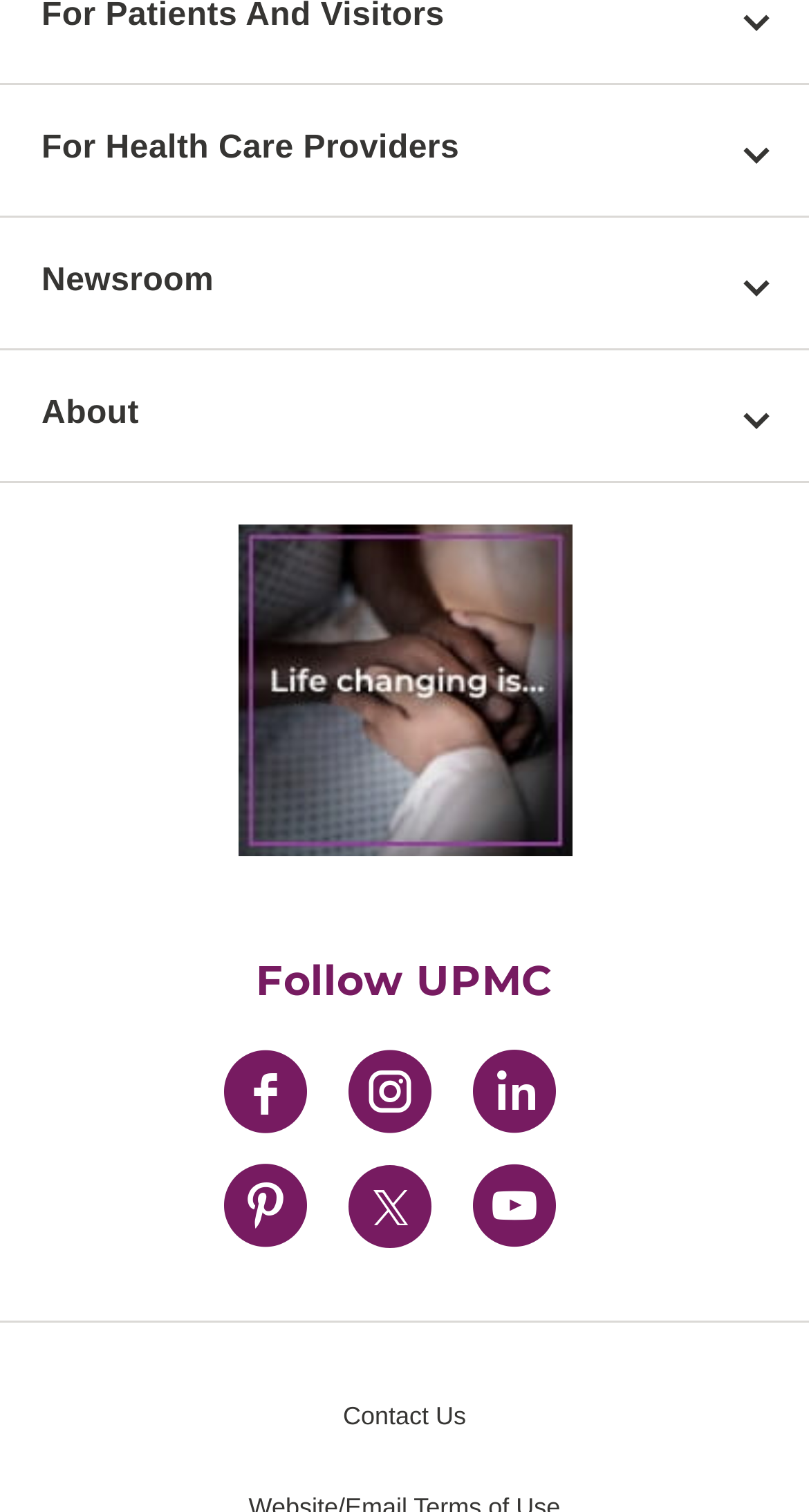Using the given element description, provide the bounding box coordinates (top-left x, top-left y, bottom-right x, bottom-right y) for the corresponding UI element in the screenshot: Patient & Visitor Resources

[0.0, 0.164, 1.0, 0.196]